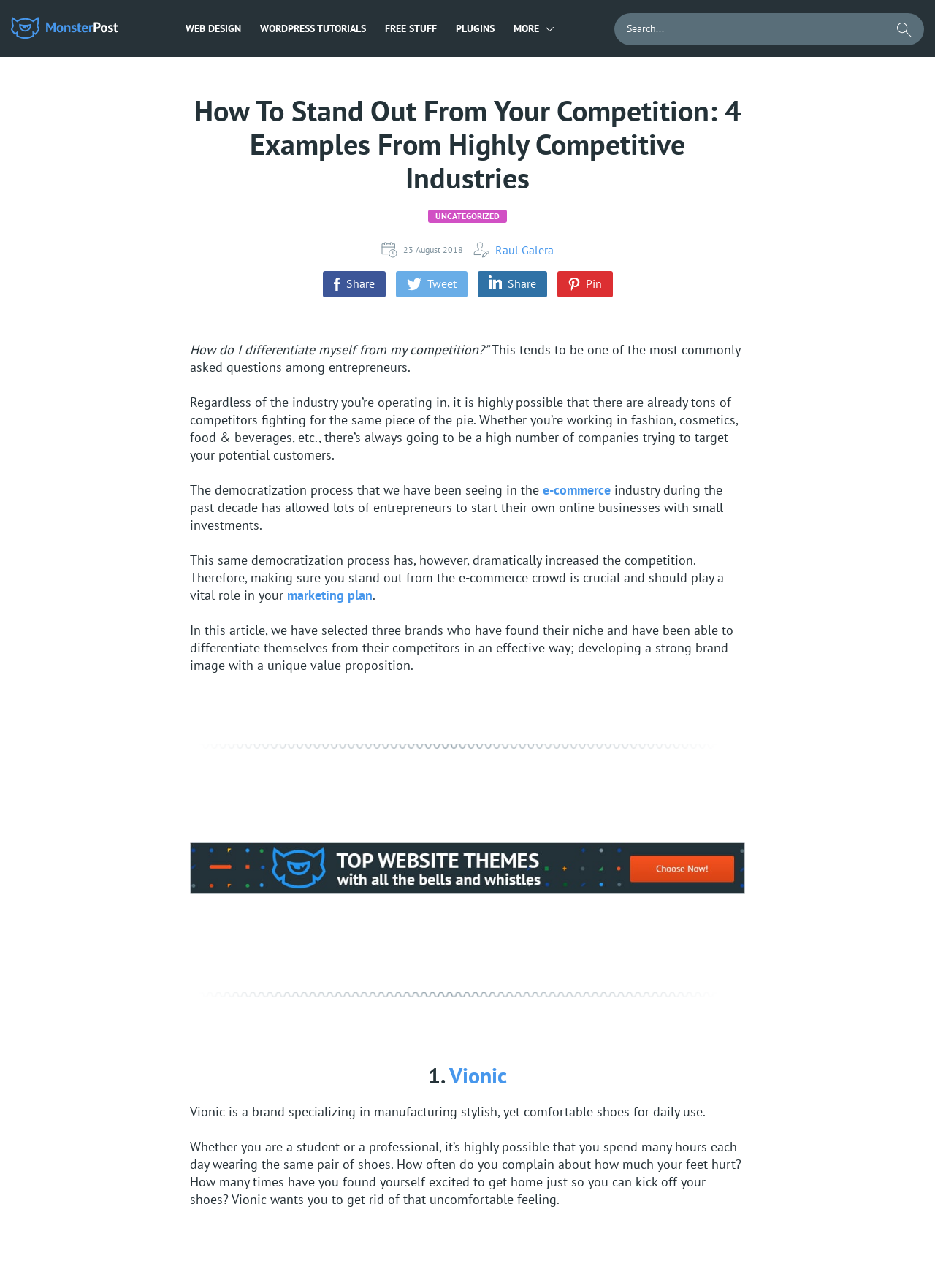Could you please study the image and provide a detailed answer to the question:
What is the topic of the article?

The topic of the article is about standing out from competition, which is evident from the heading 'How To Stand Out From Your Competition: 4 Examples From Highly Competitive Industries' and the content that follows, which discusses the importance of differentiating oneself from competitors in various industries.